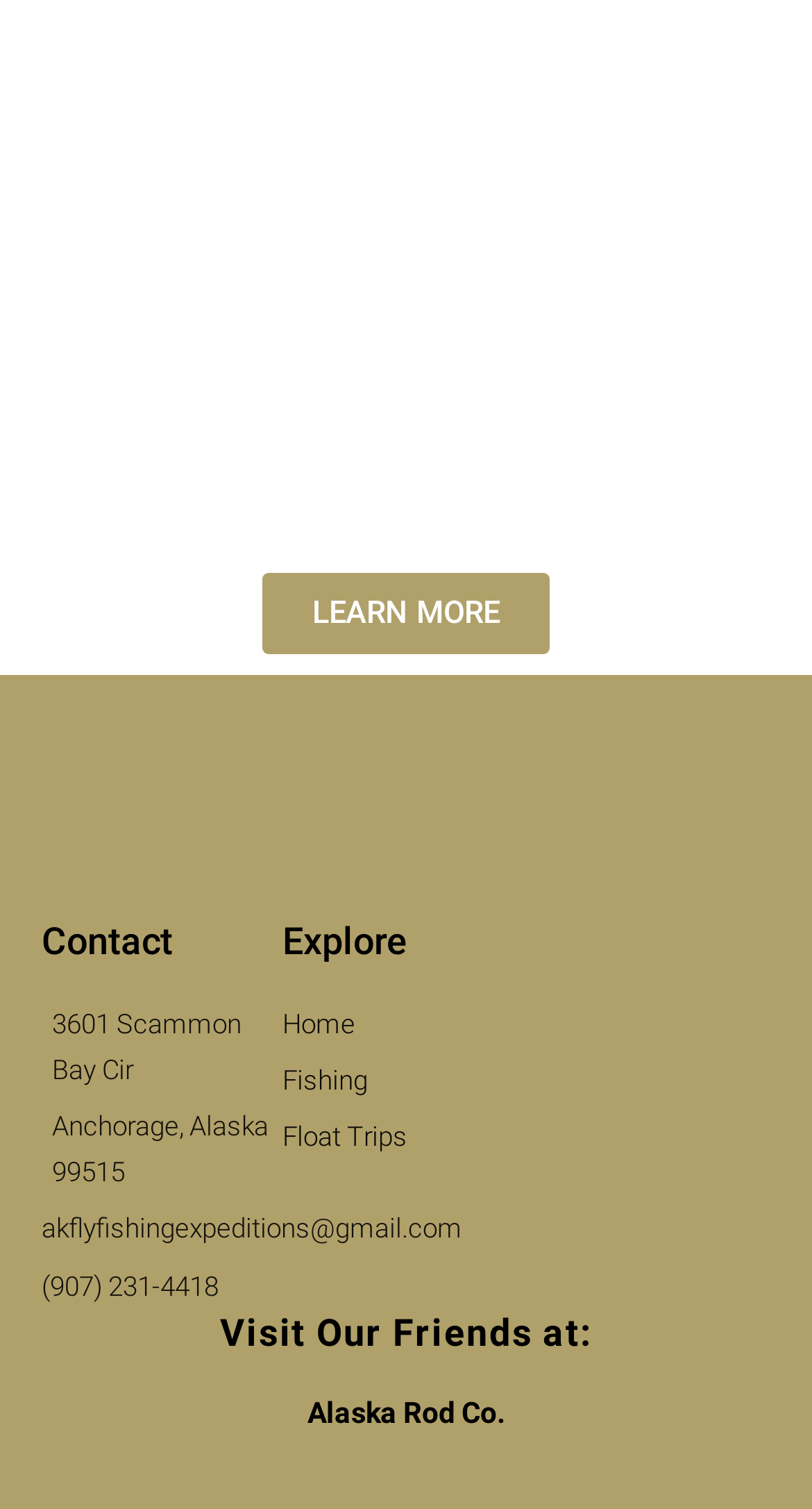Identify and provide the bounding box coordinates of the UI element described: "Cross Creek Homeowners Association". The coordinates should be formatted as [left, top, right, bottom], with each number being a float between 0 and 1.

None